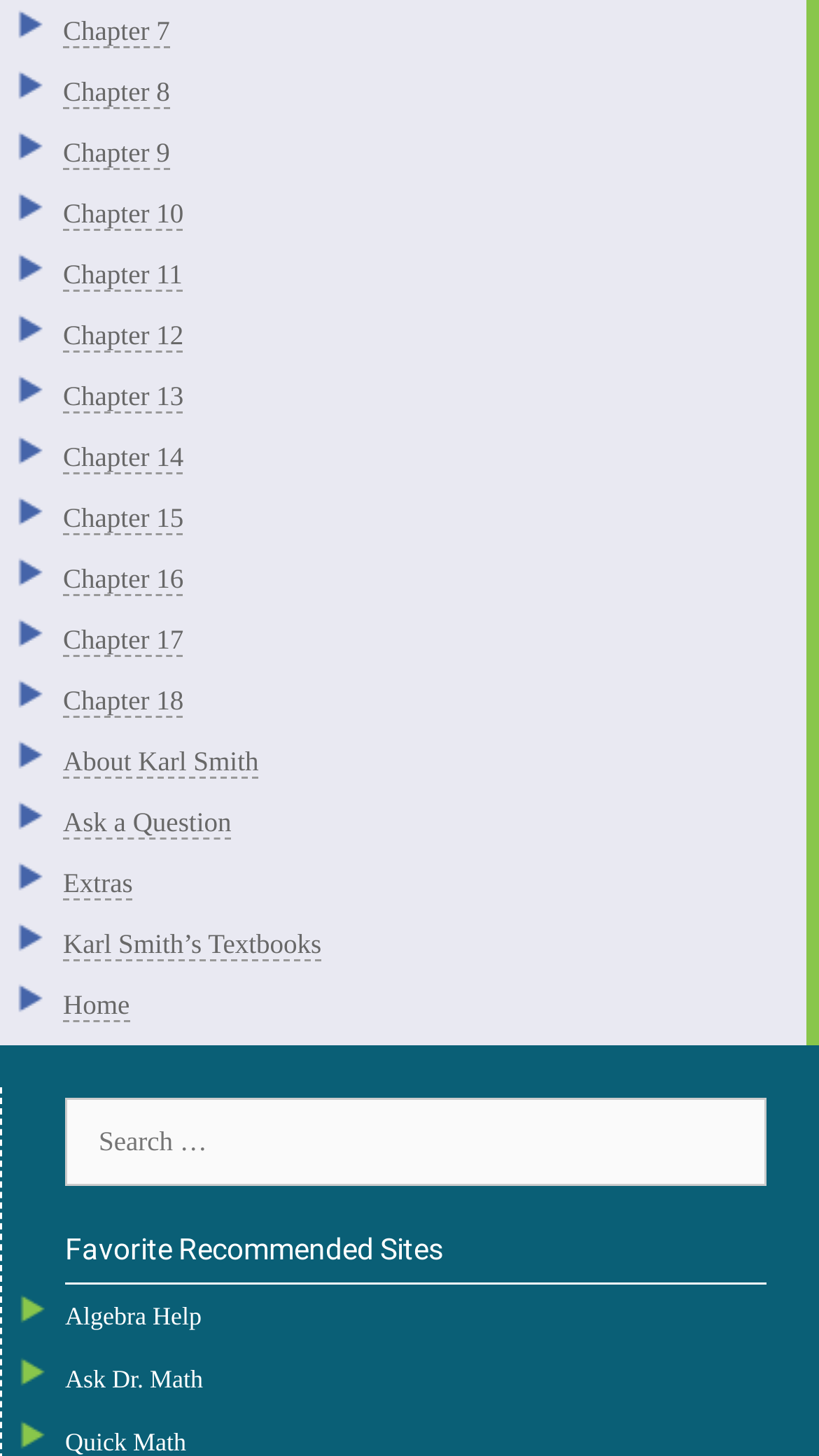Provide a single word or phrase to answer the given question: 
What is the purpose of the search box?

Search for: